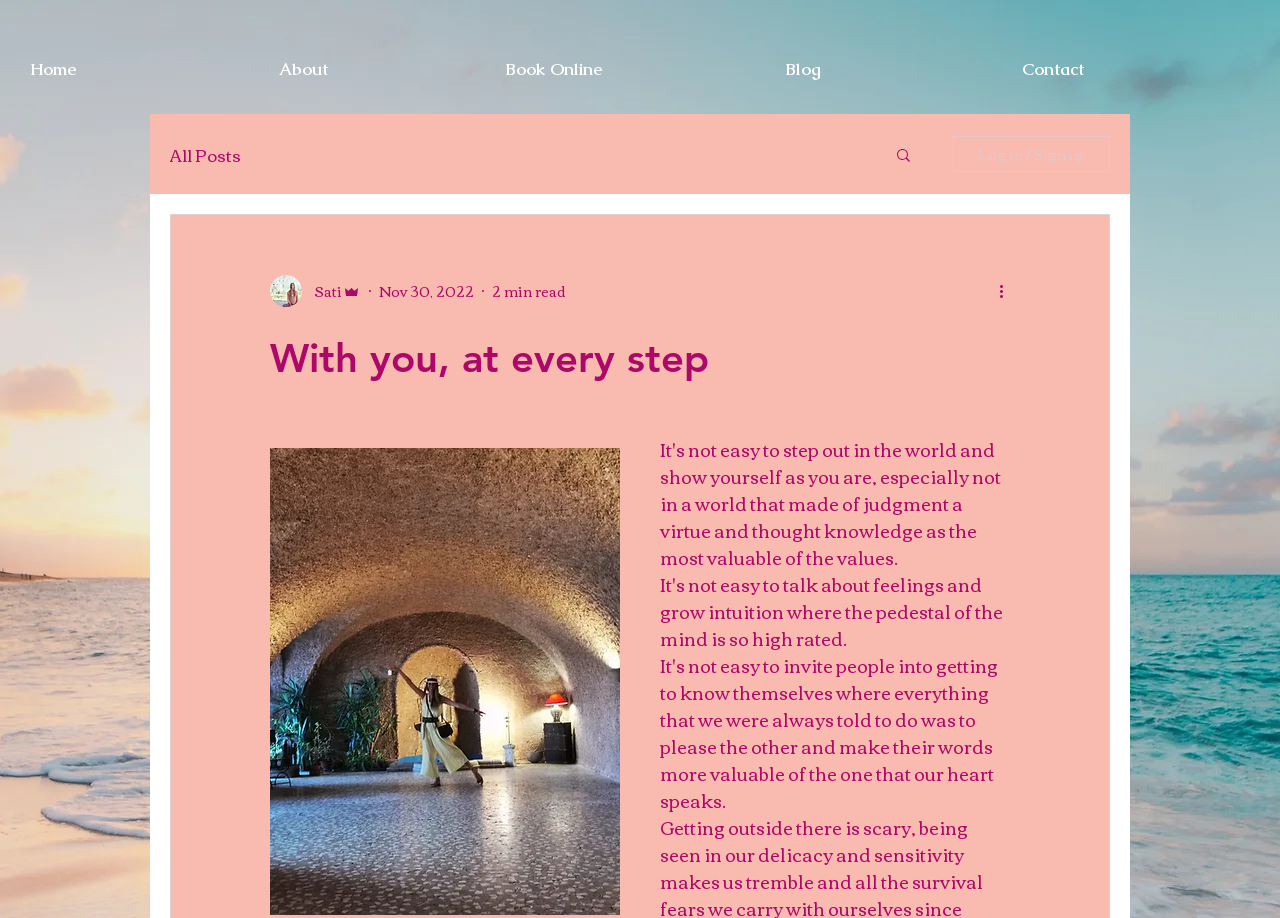Locate the bounding box coordinates of the clickable region to complete the following instruction: "Log in or sign up."

[0.745, 0.148, 0.867, 0.187]